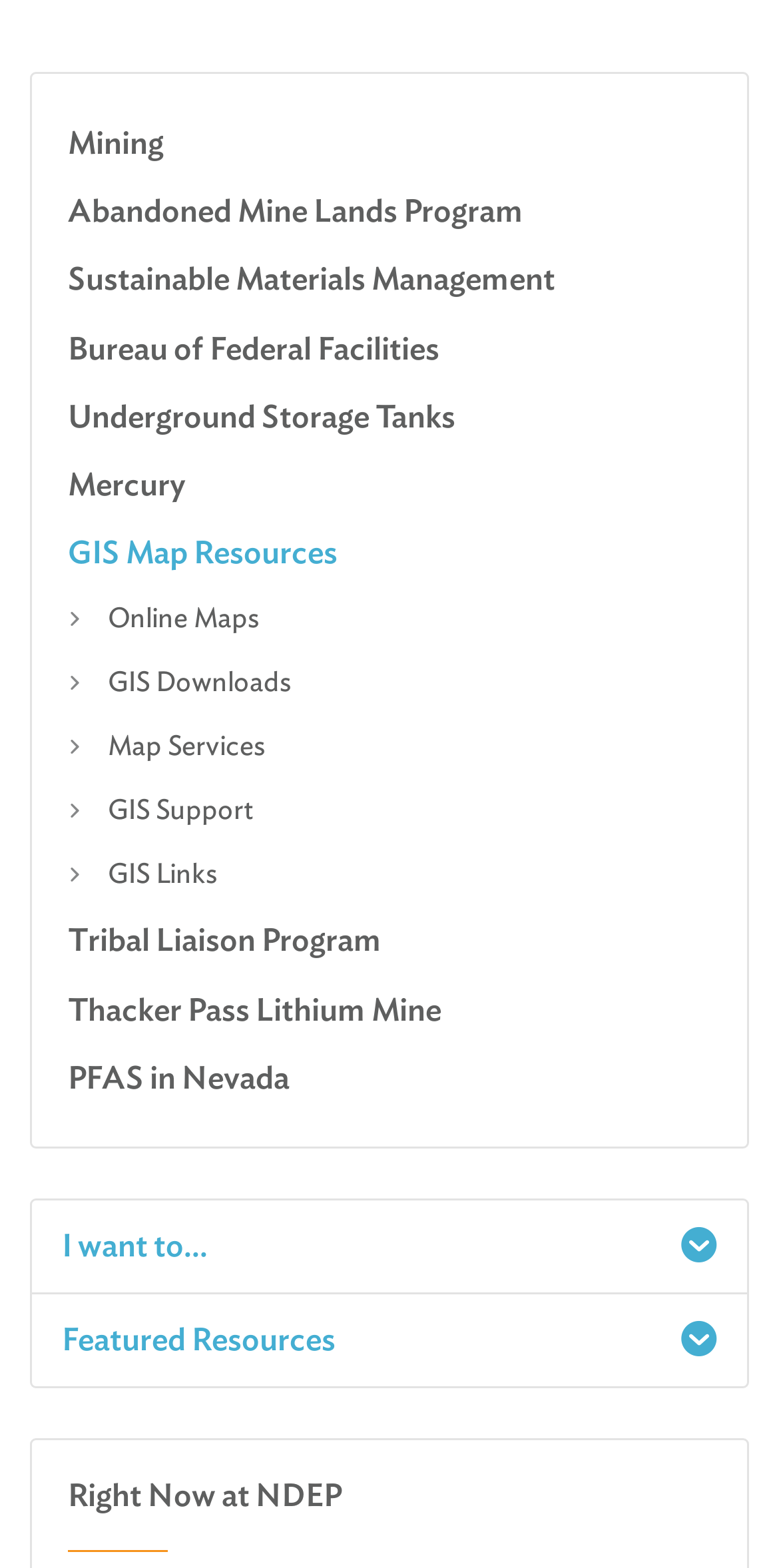What is the heading above the links 'Water' and 'Air'?
Could you give a comprehensive explanation in response to this question?

The heading above the links 'Water' and 'Air' is 'Right Now at NDEP' which is located at the bottom of the webpage with a bounding box coordinate of [0.087, 0.944, 0.913, 0.99].